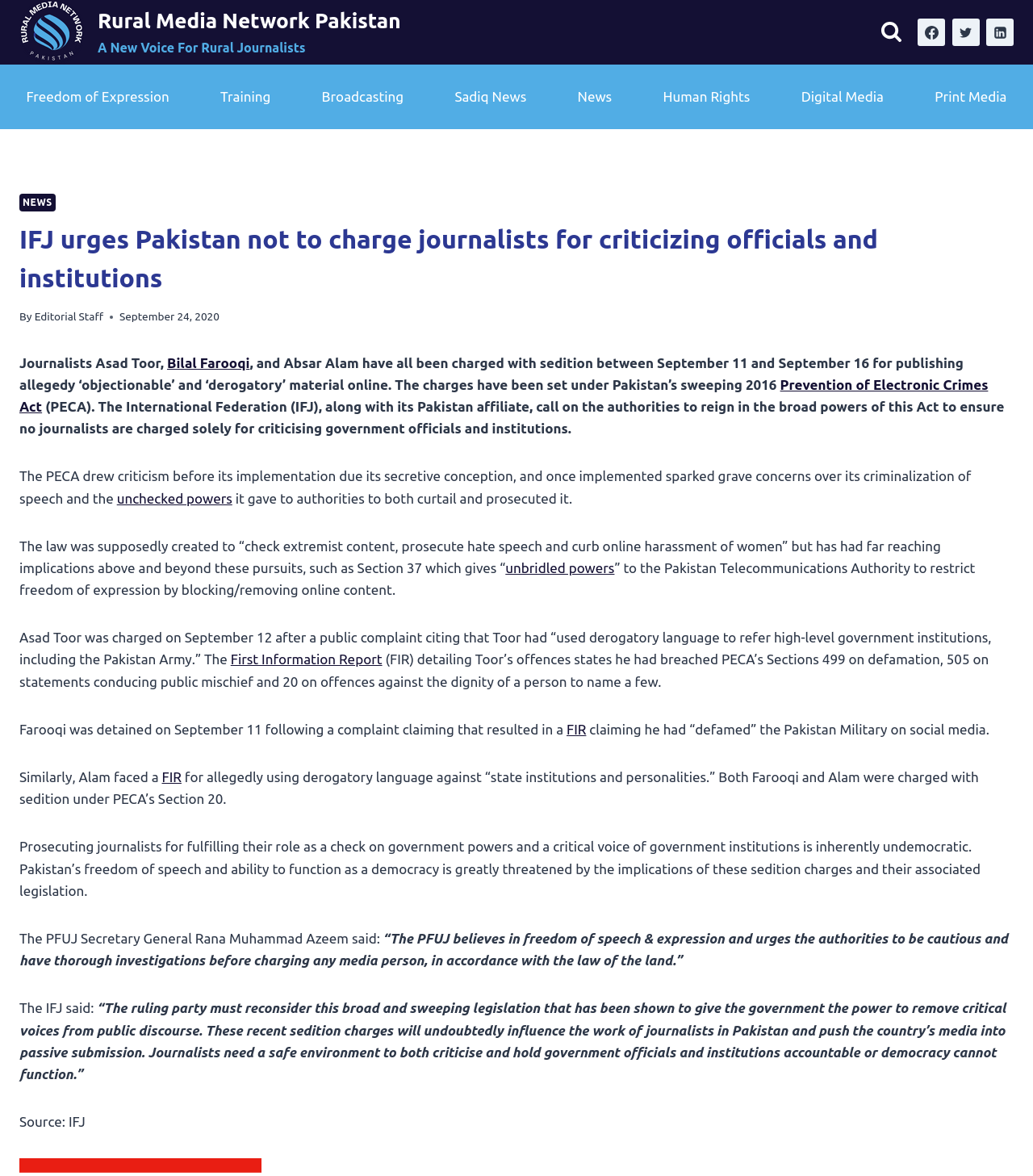Highlight the bounding box of the UI element that corresponds to this description: "Facebook".

[0.888, 0.016, 0.915, 0.039]